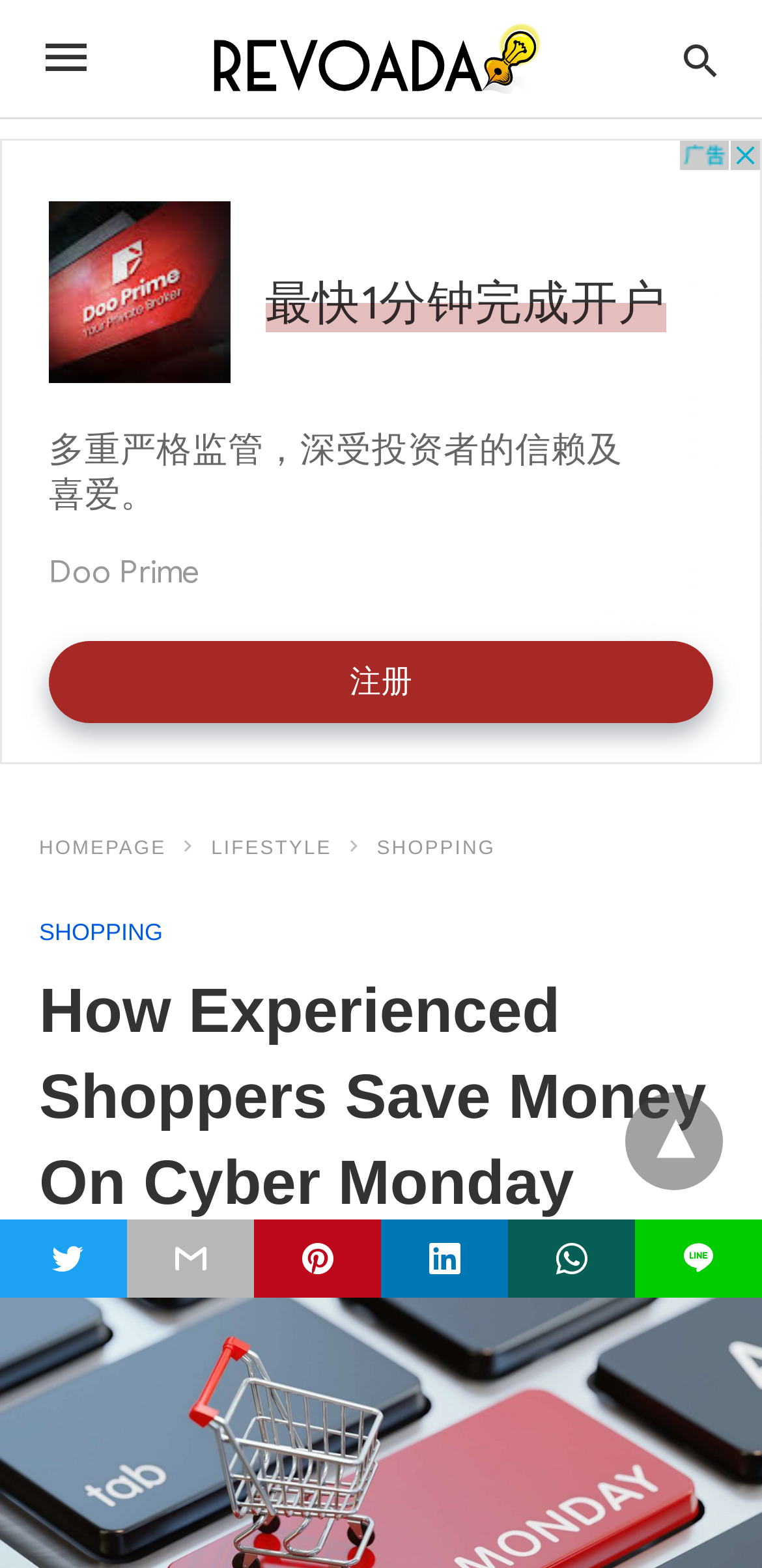Predict the bounding box coordinates of the UI element that matches this description: "title="whatsapp share"". The coordinates should be in the format [left, top, right, bottom] with each value between 0 and 1.

[0.667, 0.778, 0.833, 0.828]